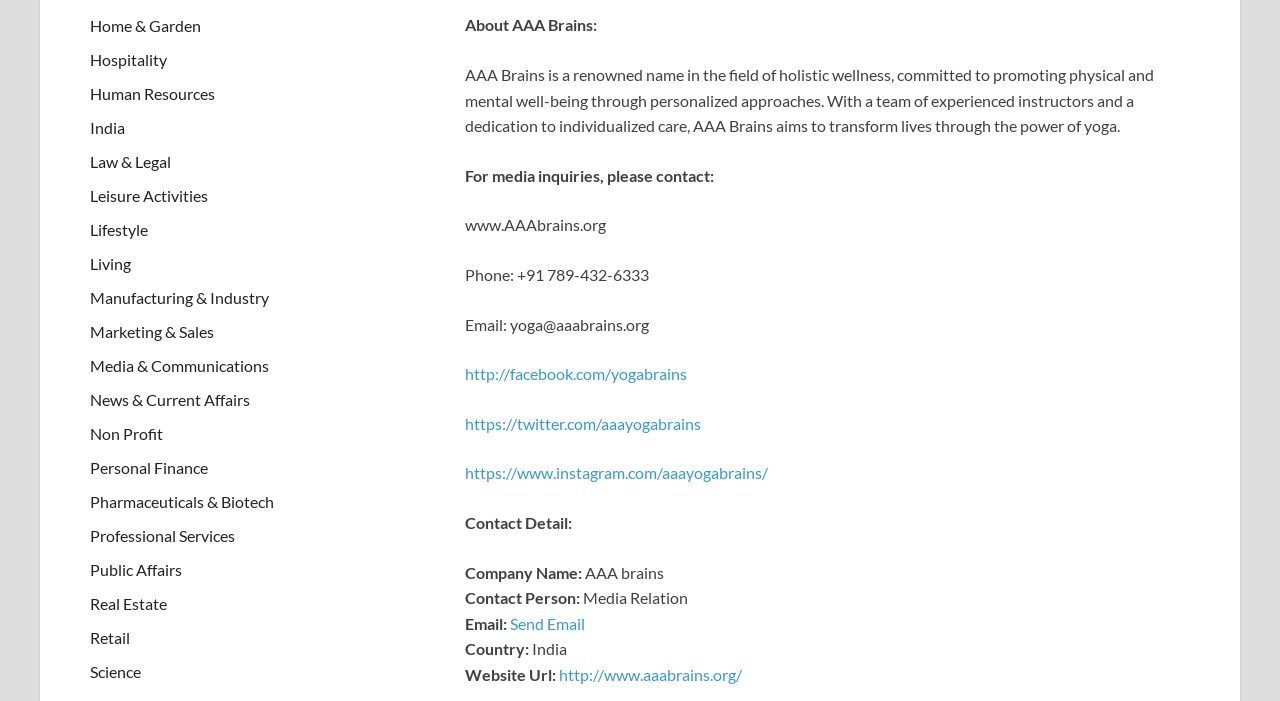Using the provided element description: "aria-label="Cerrar"", identify the bounding box coordinates. The coordinates should be four floats between 0 and 1 in the order [left, top, right, bottom].

None